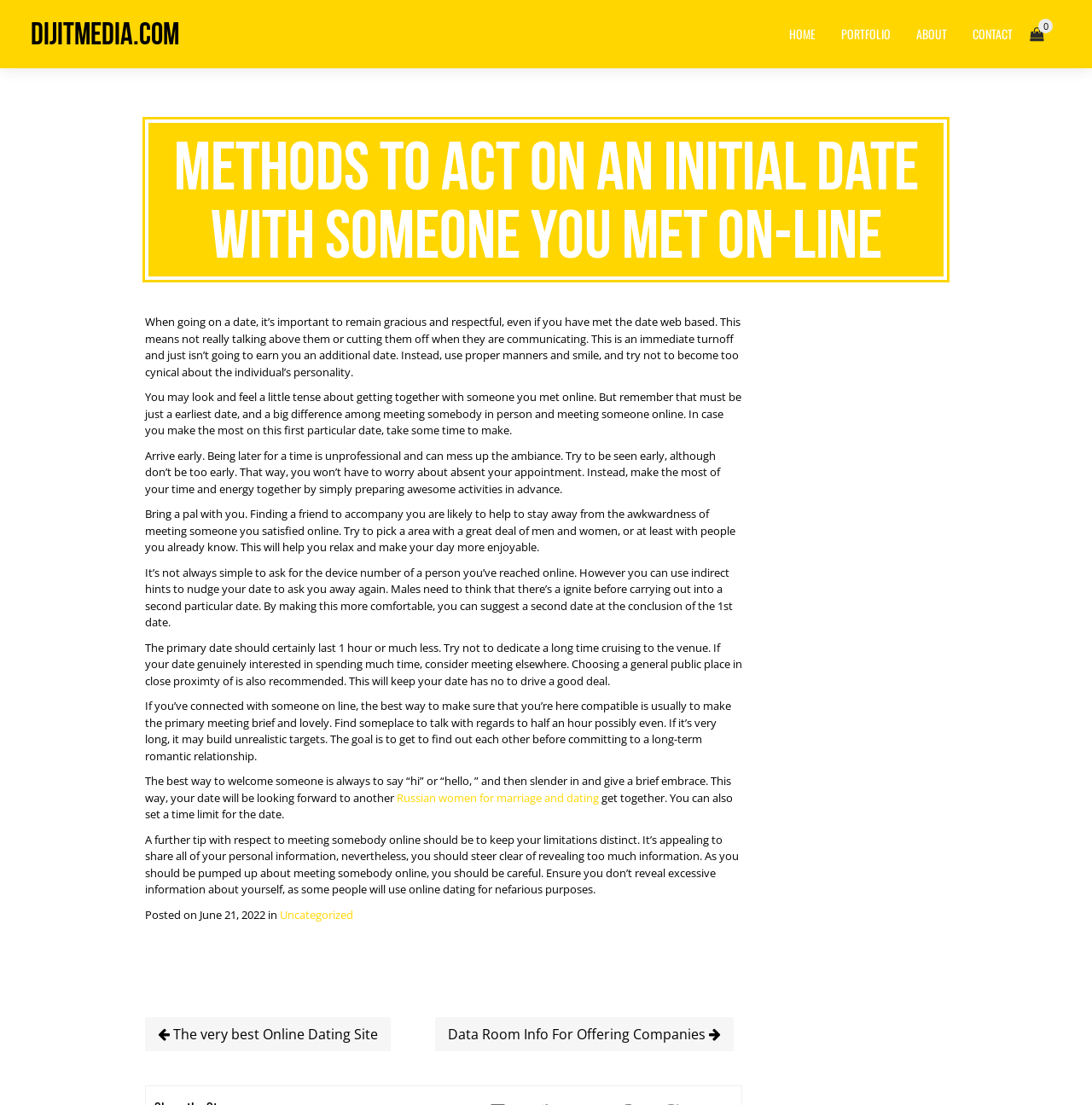Based on the image, provide a detailed response to the question:
What is the website's name?

I determined the website's name by looking at the heading element with the text 'DijitMedia.com' which is located at the top of the webpage.